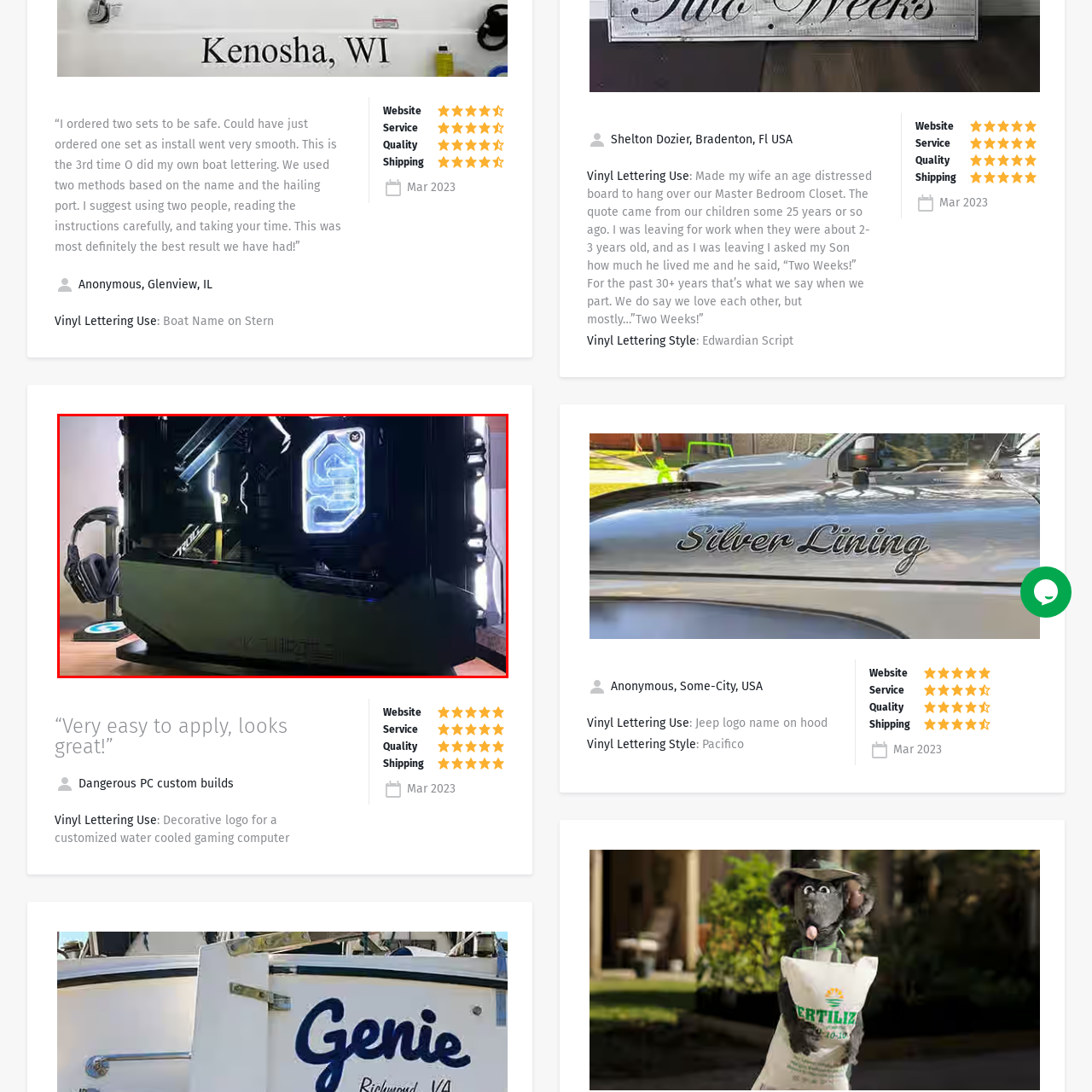Articulate a detailed description of the image enclosed by the red outline.

The image showcases a sleek, modern gaming computer setup featuring a high-performance PC case illuminated with vibrant RGB lights. The left side of the case reveals a transparent panel, showcasing the intricate internal components, including water cooling tubes and a glowing GPU marked with a distinctive "S" logo. Positioned beside the computer is a stylish headset resting on a charging pad, emphasizing the gaming theme. The combination of sleek design and attractive lighting reflects a setup tailored for gamers seeking both performance and aesthetics. The overall ambiance suggests a well-organized and immersive gaming environment.